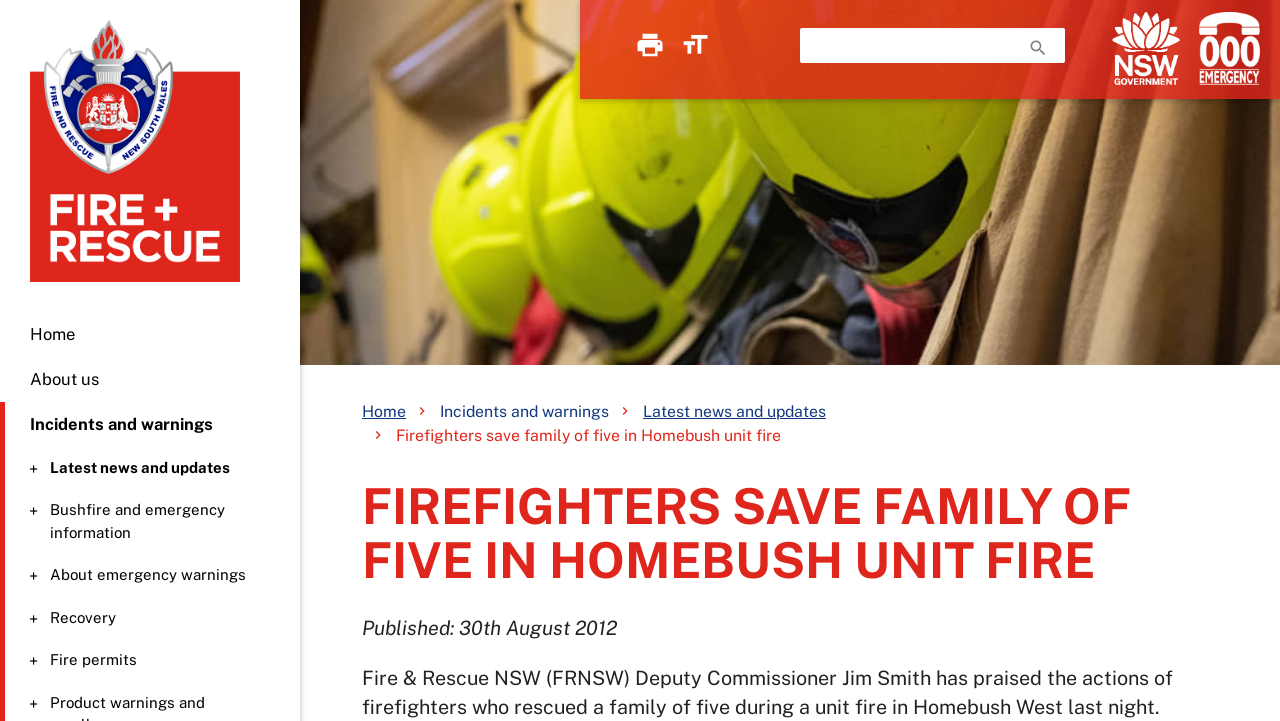Determine the bounding box coordinates of the clickable element necessary to fulfill the instruction: "View the image 'apple pay at Vallarta'". Provide the coordinates as four float numbers within the 0 to 1 range, i.e., [left, top, right, bottom].

None